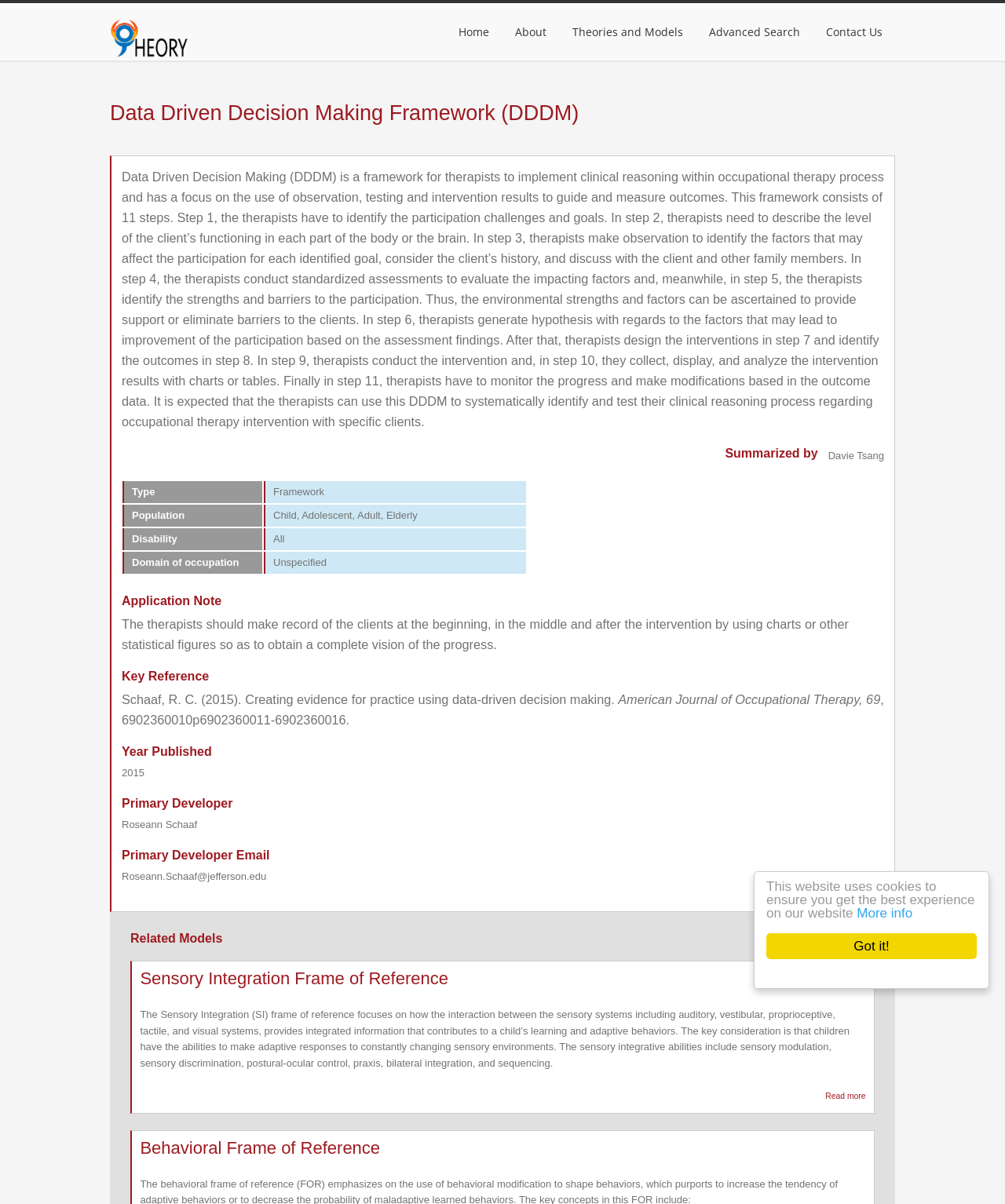Provide the bounding box coordinates of the HTML element this sentence describes: "Theories and Models". The bounding box coordinates consist of four float numbers between 0 and 1, i.e., [left, top, right, bottom].

[0.557, 0.003, 0.692, 0.044]